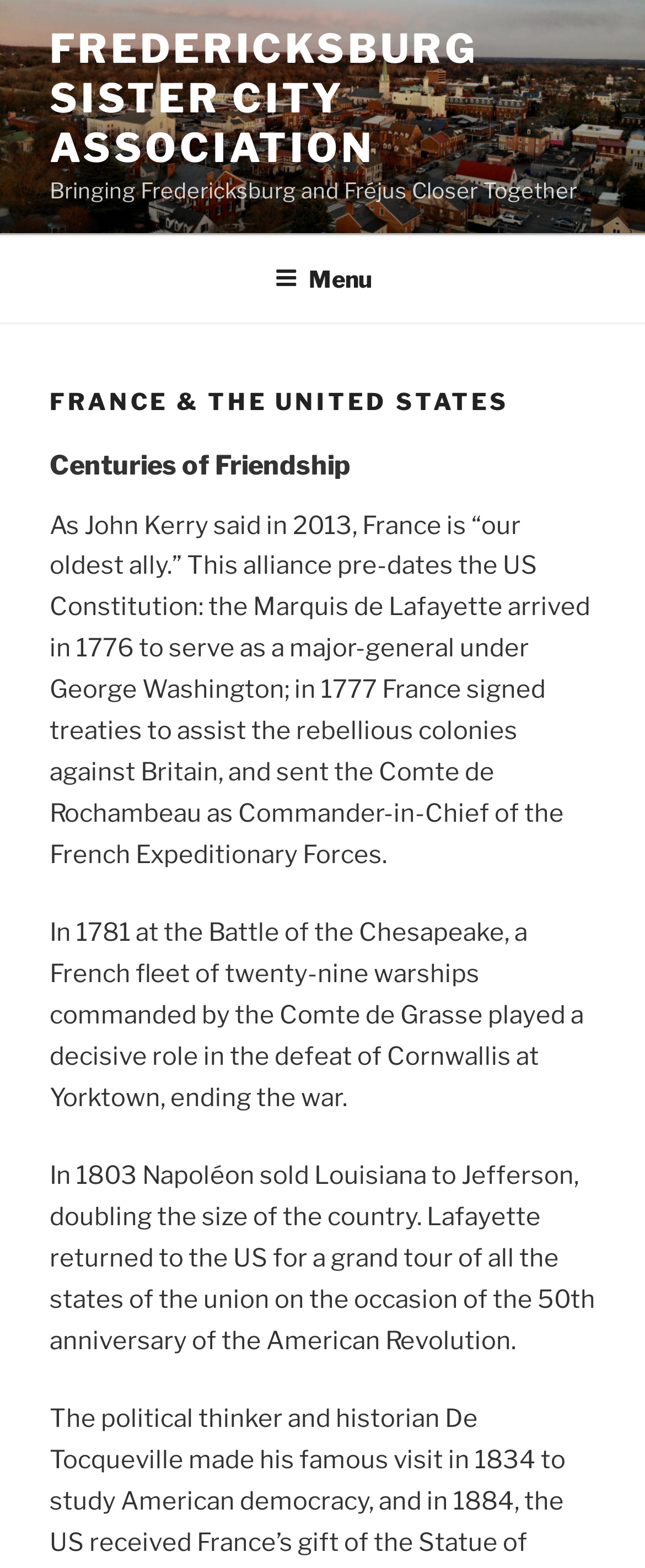Using the webpage screenshot, locate the HTML element that fits the following description and provide its bounding box: "Menu".

[0.388, 0.151, 0.612, 0.203]